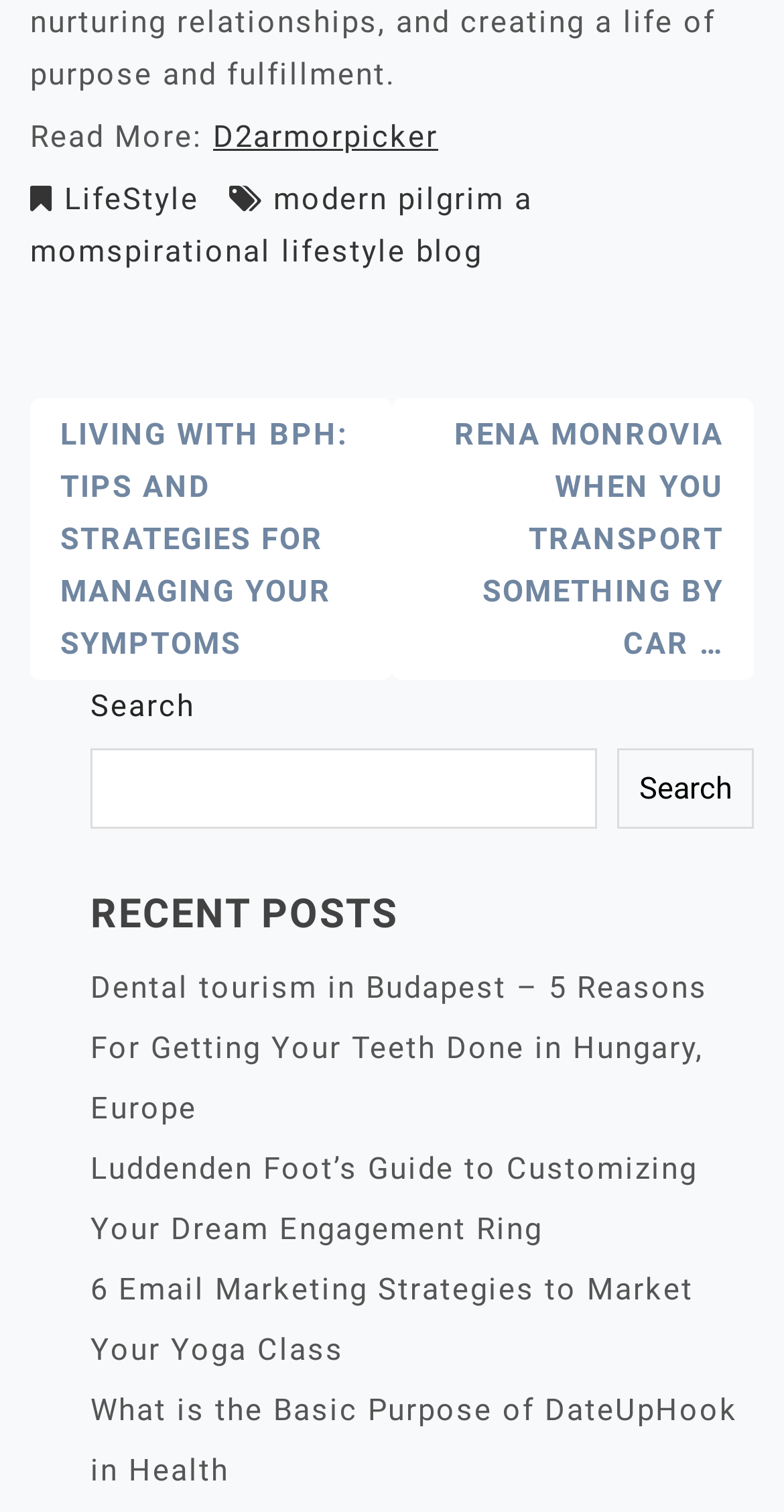Please specify the coordinates of the bounding box for the element that should be clicked to carry out this instruction: "Follow on Twitter". The coordinates must be four float numbers between 0 and 1, formatted as [left, top, right, bottom].

None